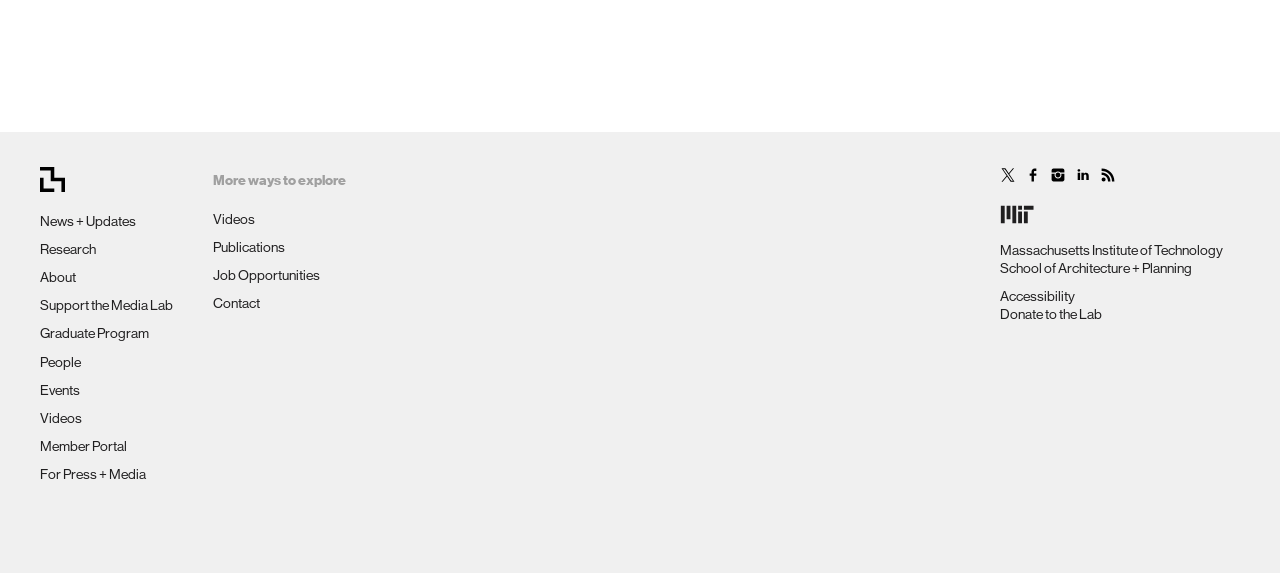What is the first link on the webpage?
Refer to the image and respond with a one-word or short-phrase answer.

News + Updates